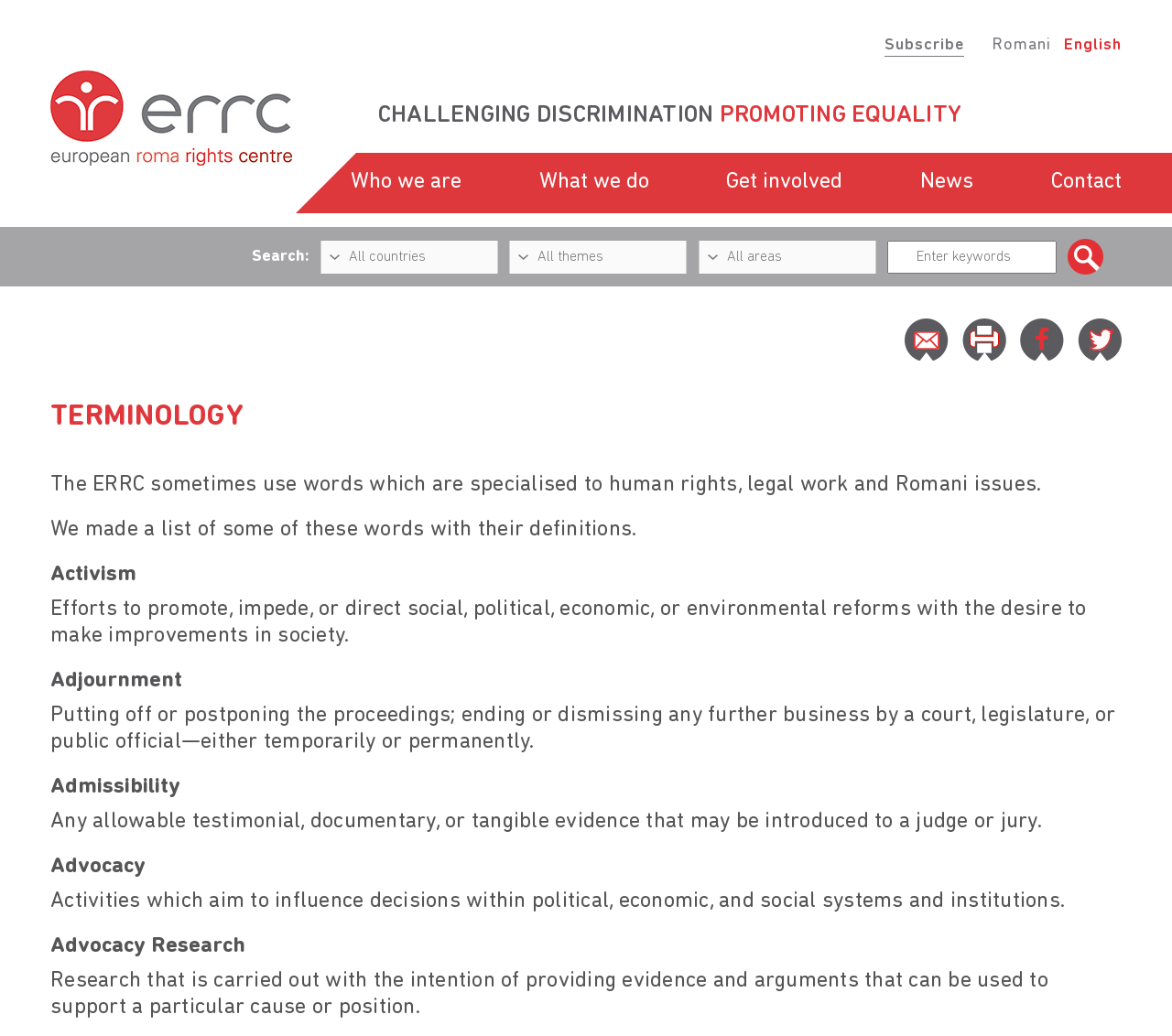Answer the question using only a single word or phrase: 
What is the topic of the terminology list?

Human rights and Romani issues